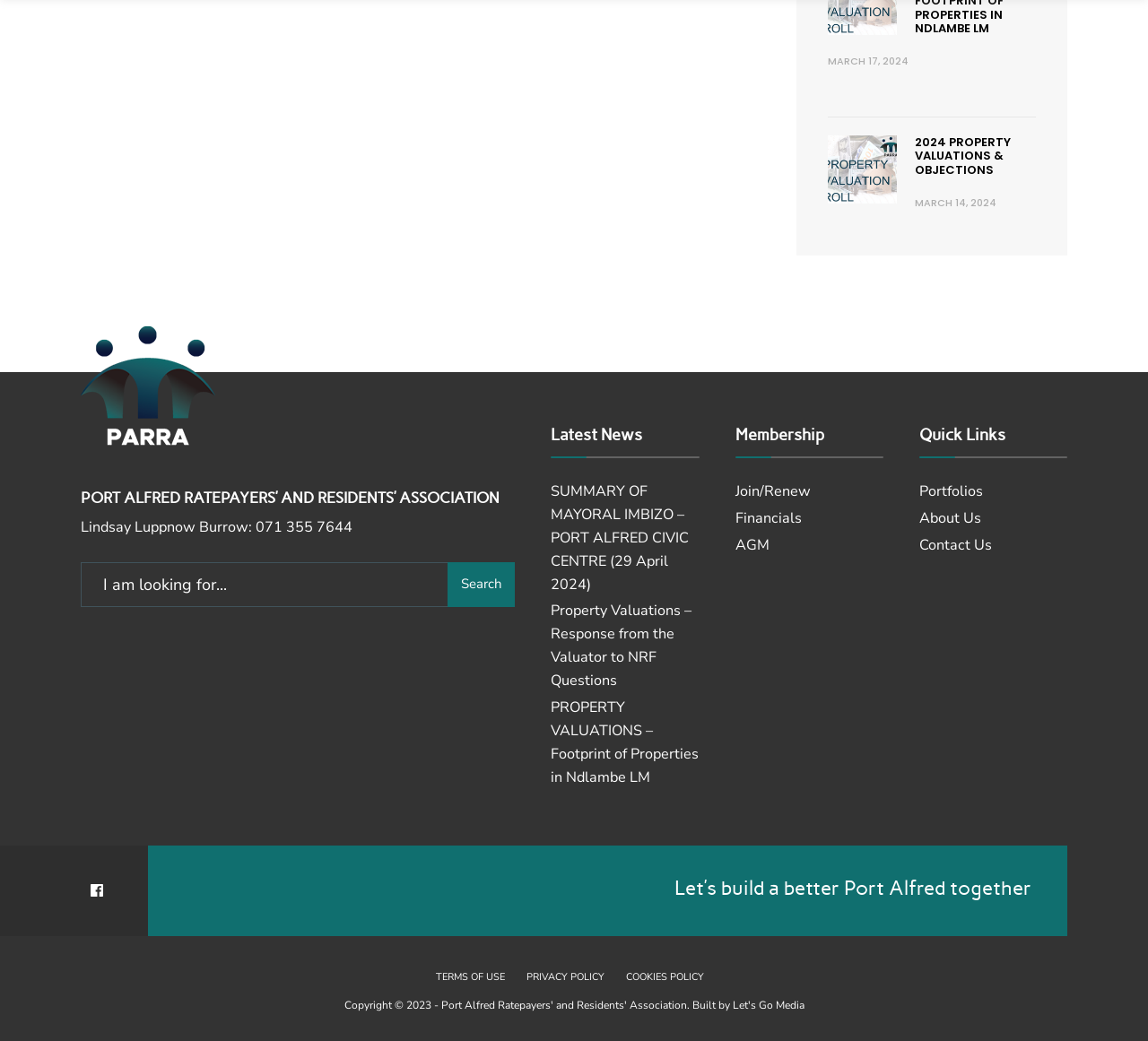Identify the bounding box coordinates for the UI element described as follows: 2024 Property valuations & Objections. Use the format (top-left x, top-left y, bottom-right x, bottom-right y) and ensure all values are floating point numbers between 0 and 1.

[0.797, 0.128, 0.88, 0.171]